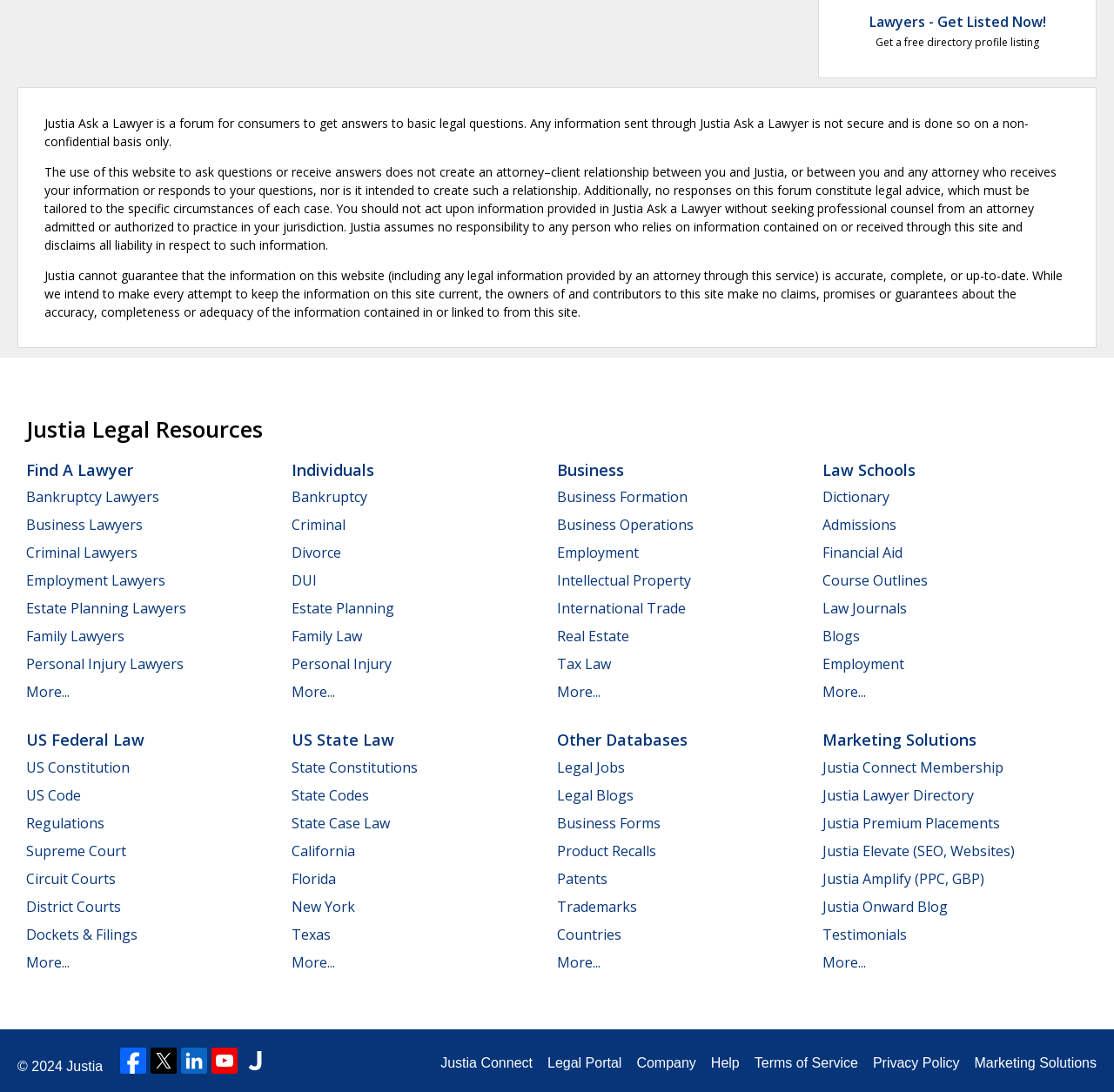Locate the coordinates of the bounding box for the clickable region that fulfills this instruction: "Ask a lawyer".

[0.78, 0.011, 0.939, 0.029]